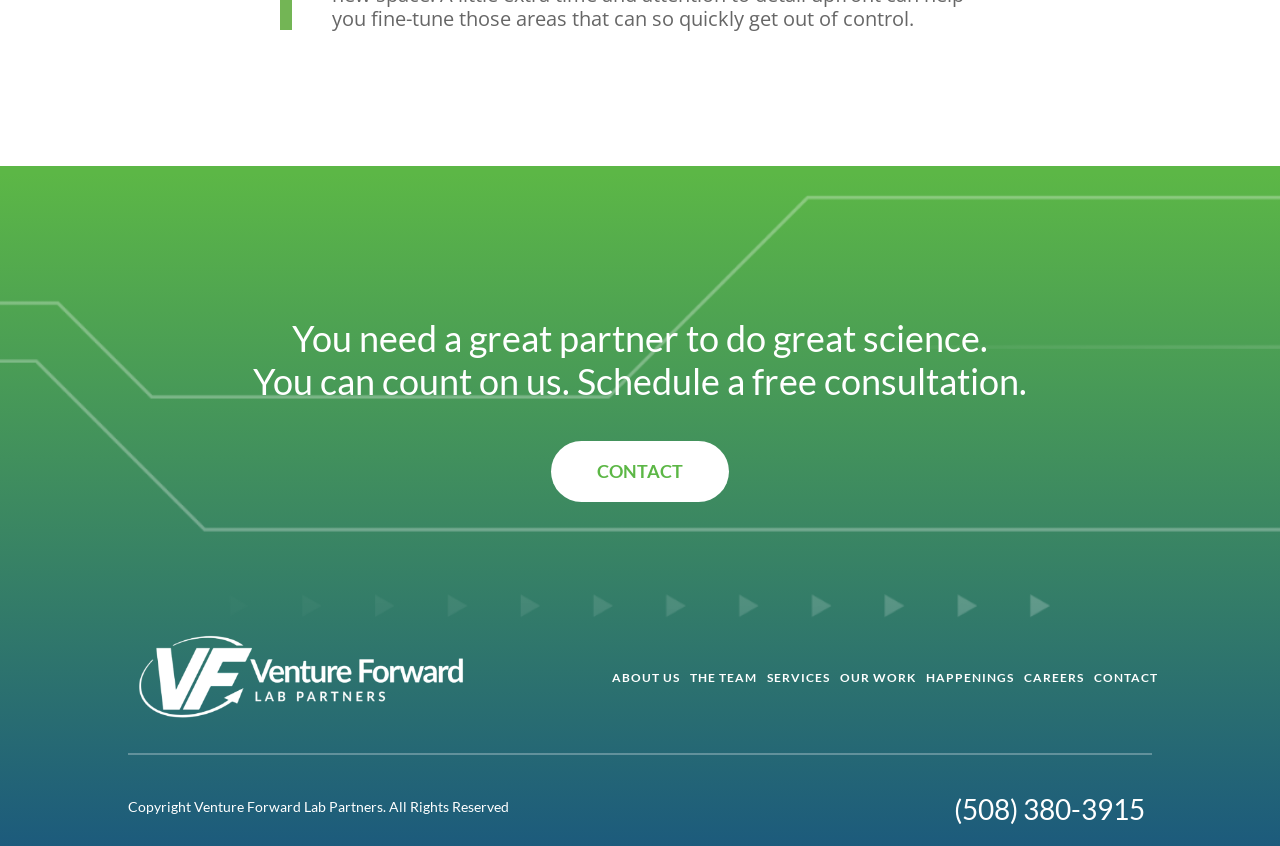What is the copyright information?
Refer to the image and provide a one-word or short phrase answer.

Venture Forward Lab Partners. All Rights Reserved